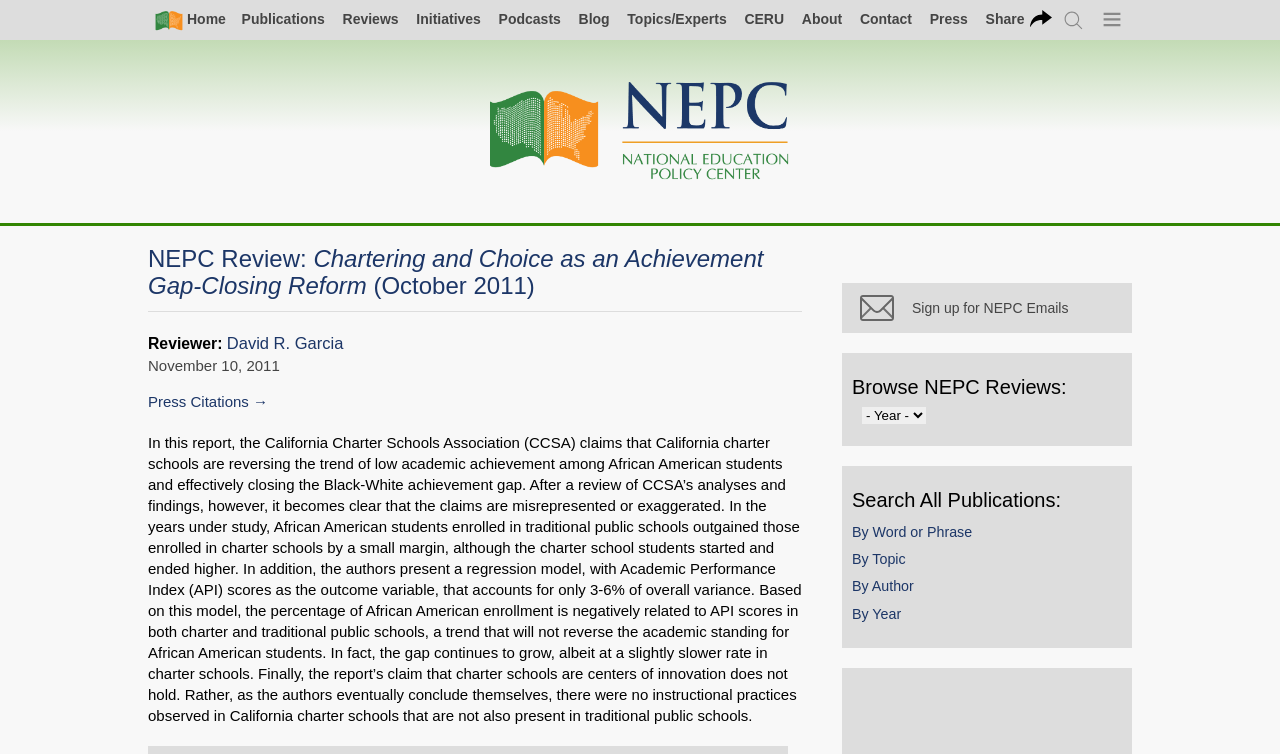Locate the bounding box coordinates of the element you need to click to accomplish the task described by this instruction: "Search for publications".

[0.828, 0.008, 0.852, 0.045]